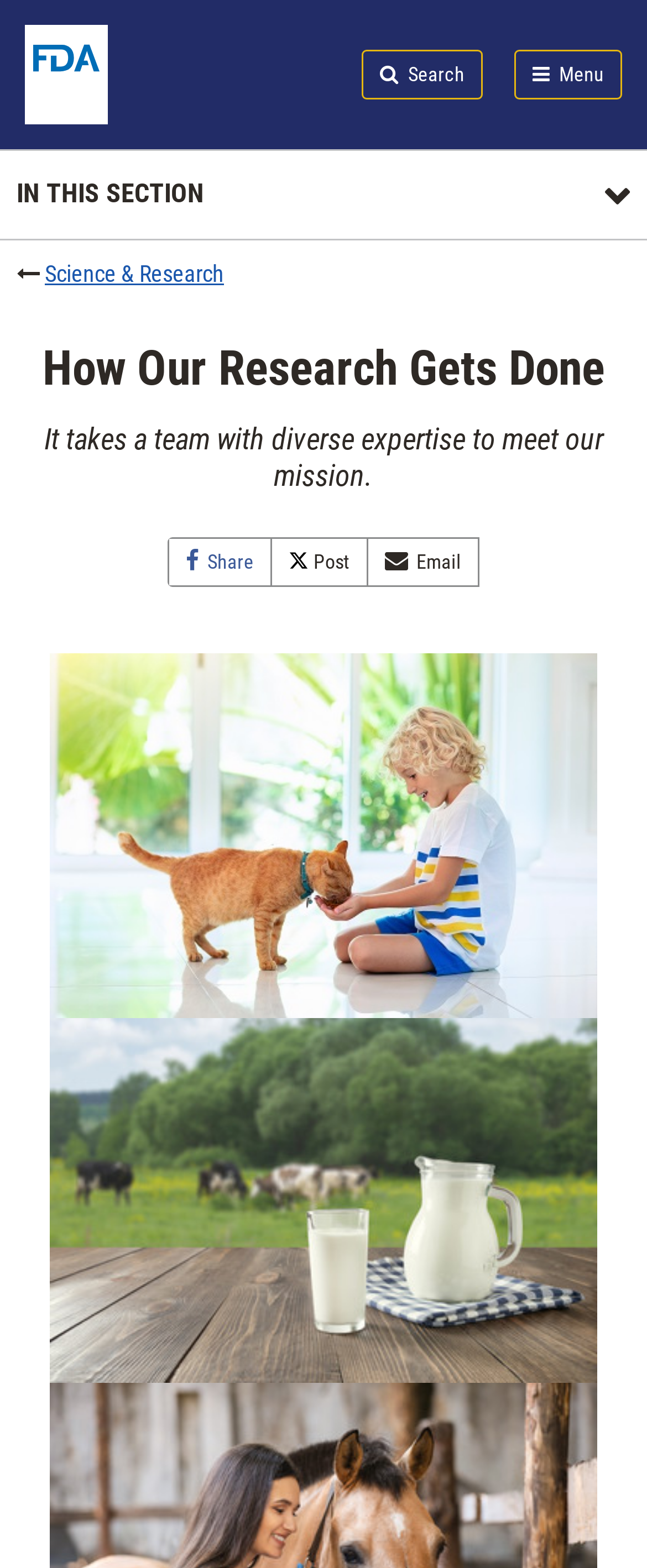Locate the headline of the webpage and generate its content.

U.S. Food and Drug Administration